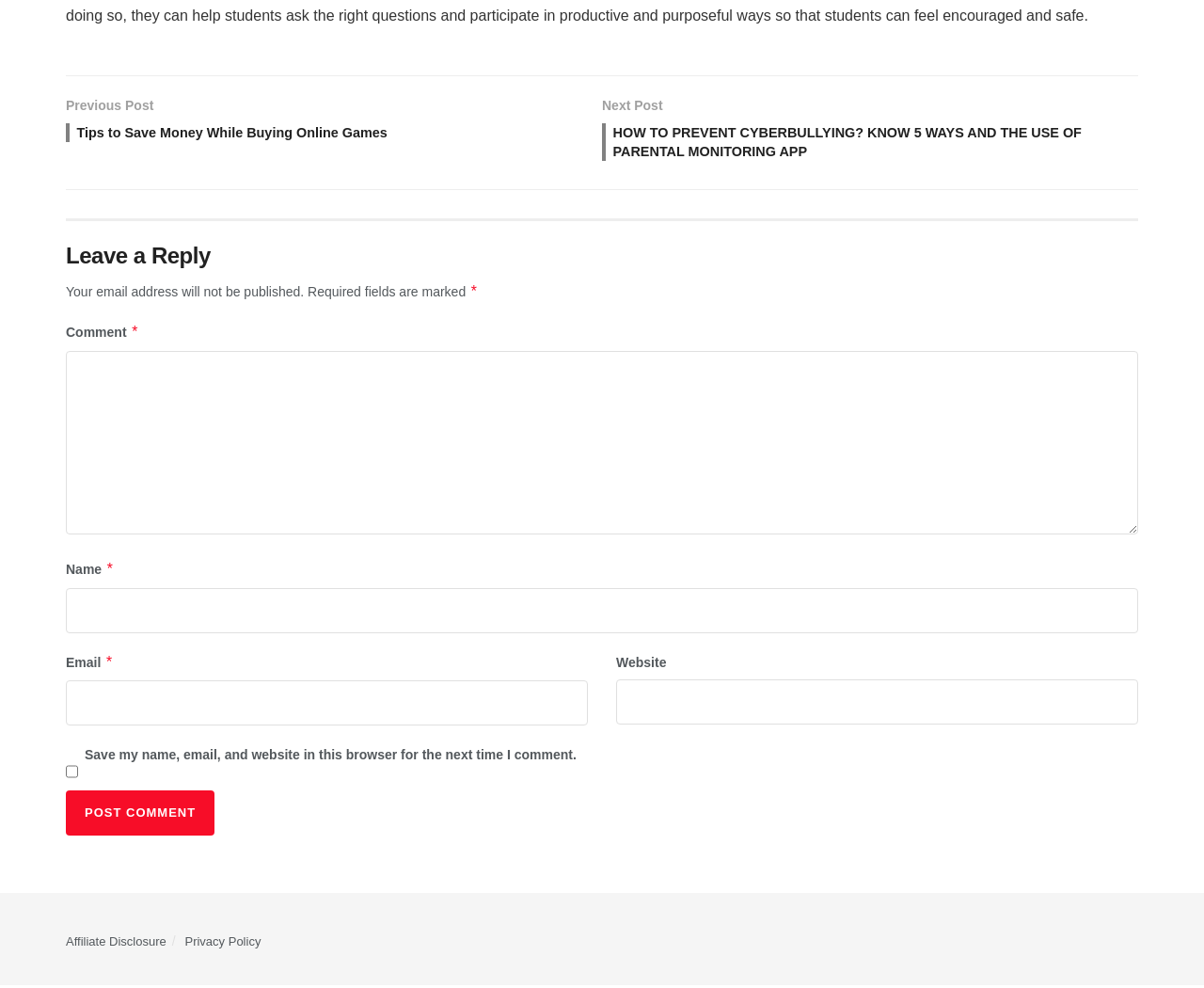What is the label of the first textbox?
Respond to the question with a single word or phrase according to the image.

Comment